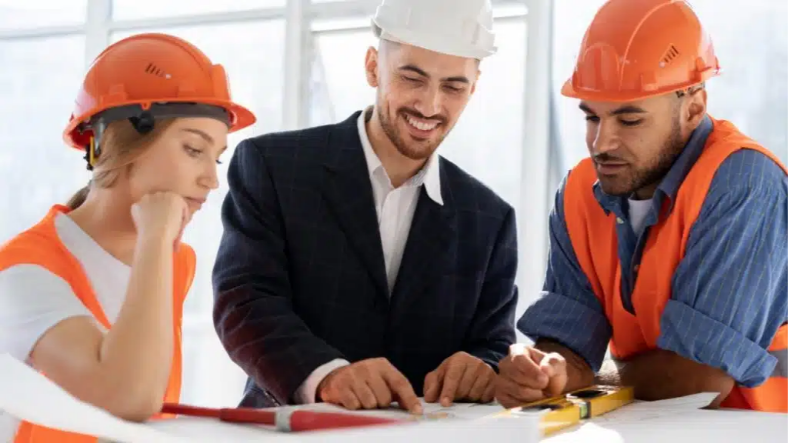What is the woman on the left wearing on her head? Look at the image and give a one-word or short phrase answer.

A hard hat